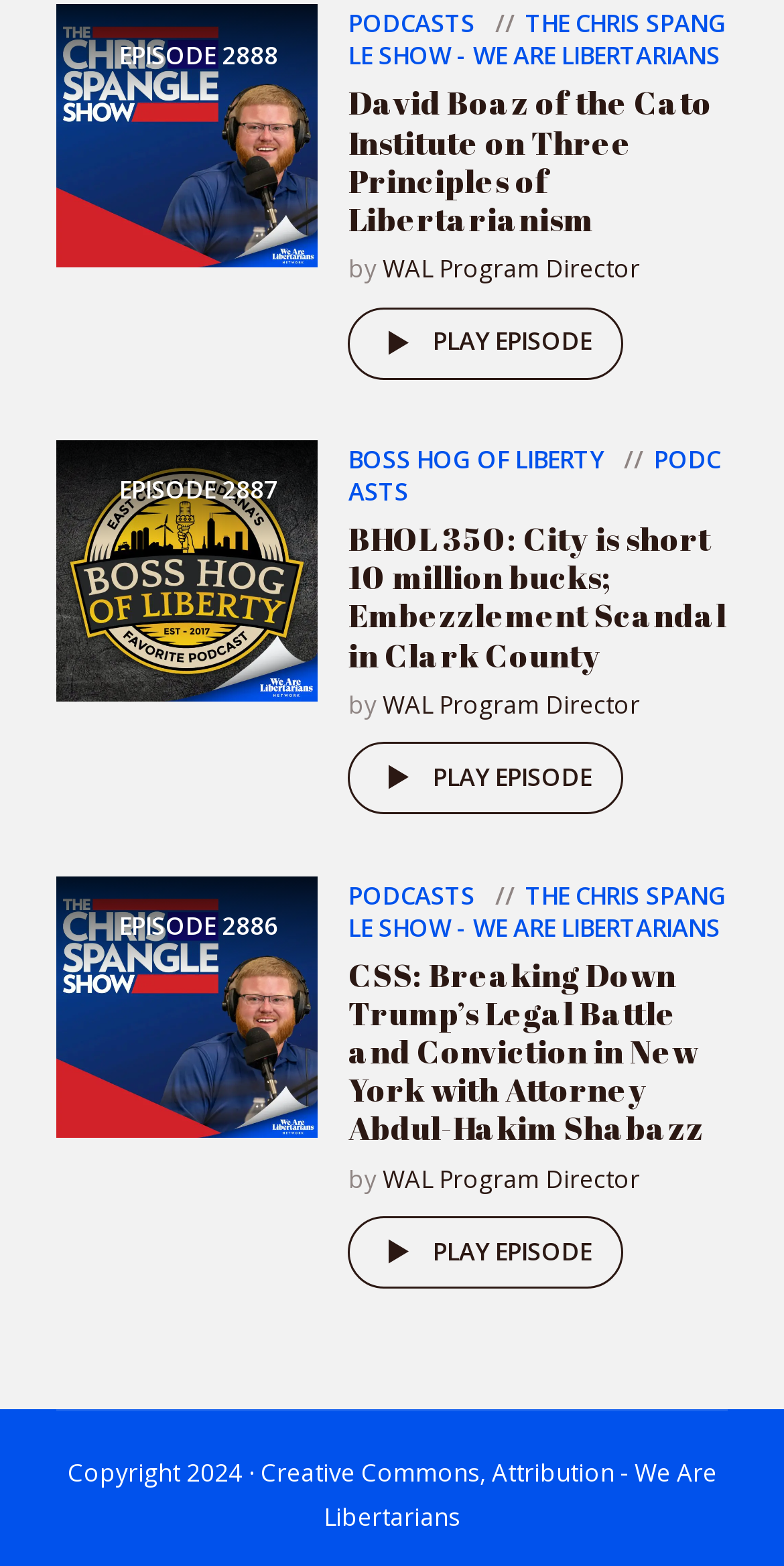Can you find the bounding box coordinates for the element to click on to achieve the instruction: "Play episode 2887"?

[0.445, 0.474, 0.796, 0.52]